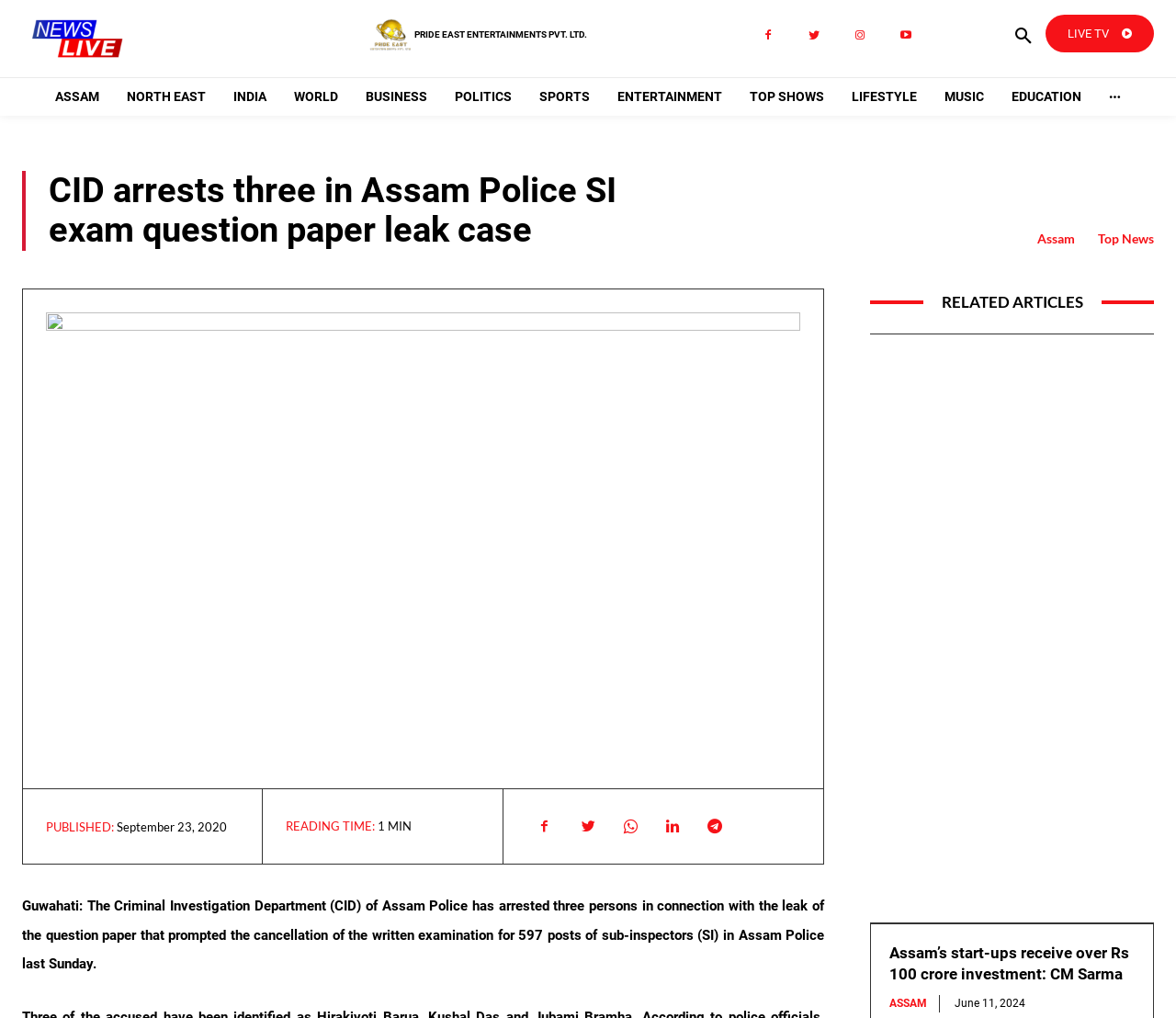Please find the bounding box for the UI element described by: "Log In".

None